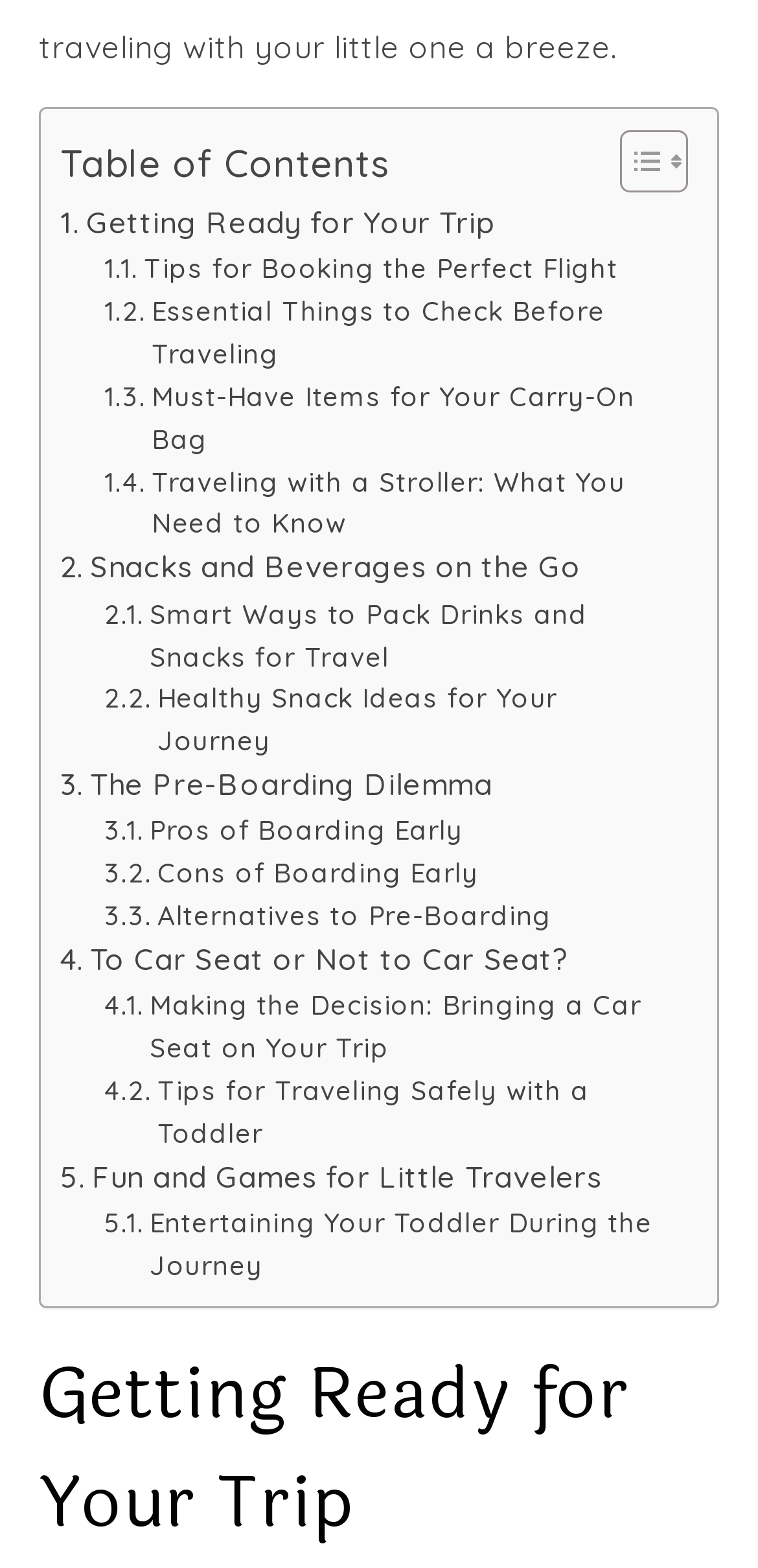Is there a heading element on the webpage?
Please answer the question with a detailed response using the information from the screenshot.

I found a heading element with the text 'Getting Ready for Your Trip' at the bottom of the webpage.